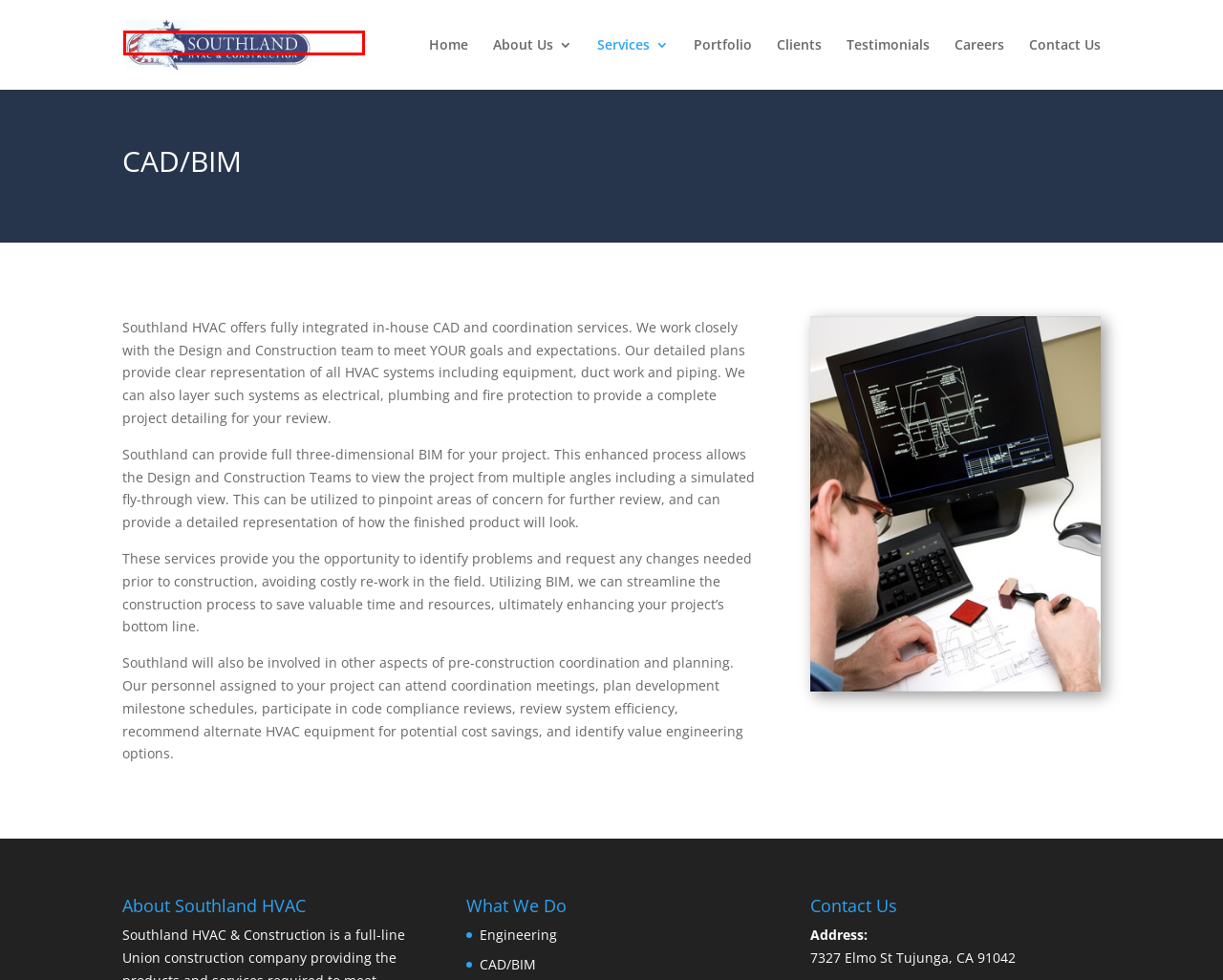View the screenshot of the webpage containing a red bounding box around a UI element. Select the most fitting webpage description for the new page shown after the element in the red bounding box is clicked. Here are the candidates:
A. Portfolio | Southland HVAC
B. Contact Us | Southland HVAC
C. Clients | Southland HVAC
D. Engineering | Southland HVAC
E. Testimonials | Southland HVAC
F. Fabrication | Southland HVAC
G. Careers | Southland HVAC
H. Southland HVAC | Construction, Plumbing and Electrical

H